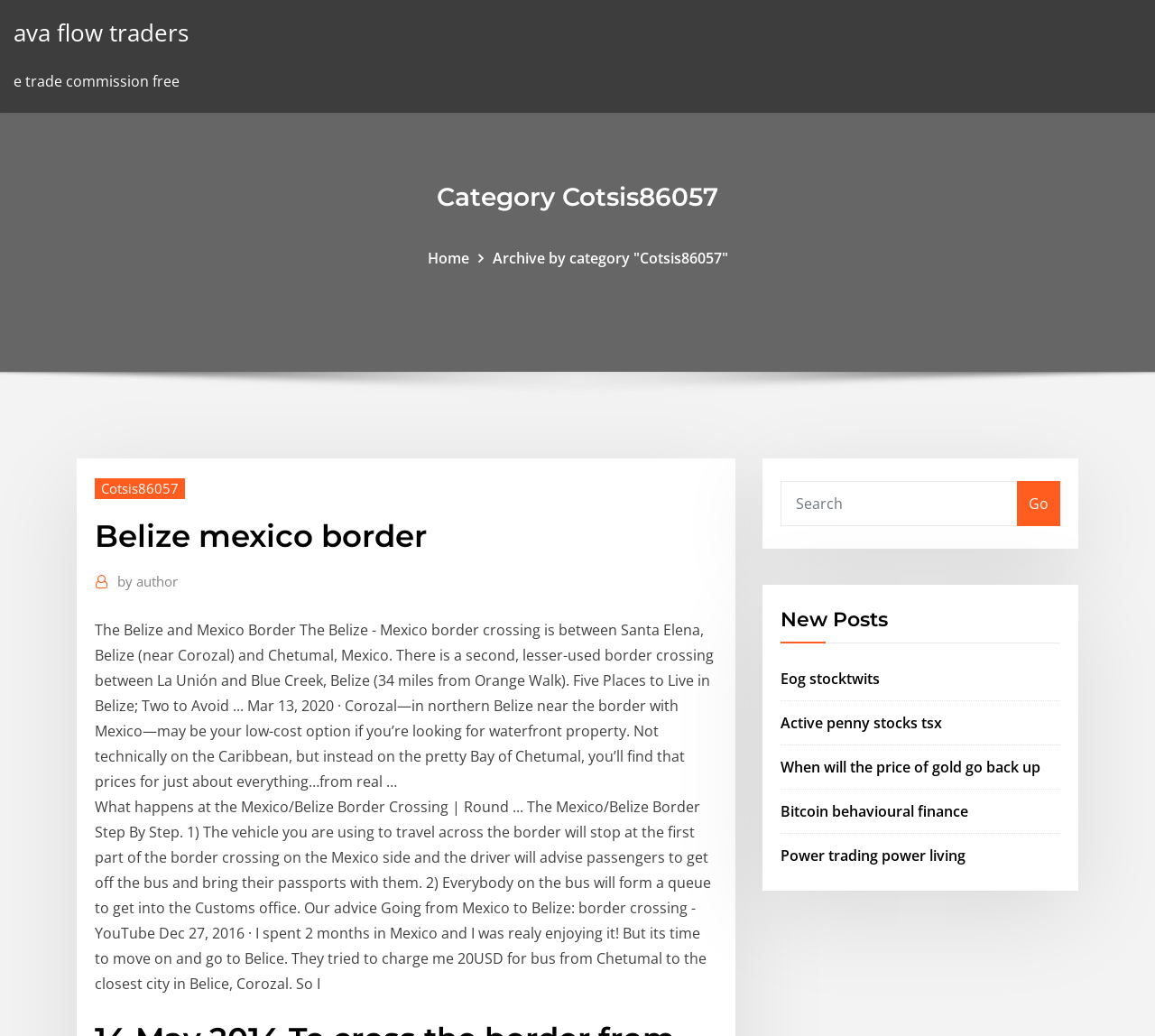What is the name of the bay mentioned?
Using the picture, provide a one-word or short phrase answer.

Bay of Chetumal